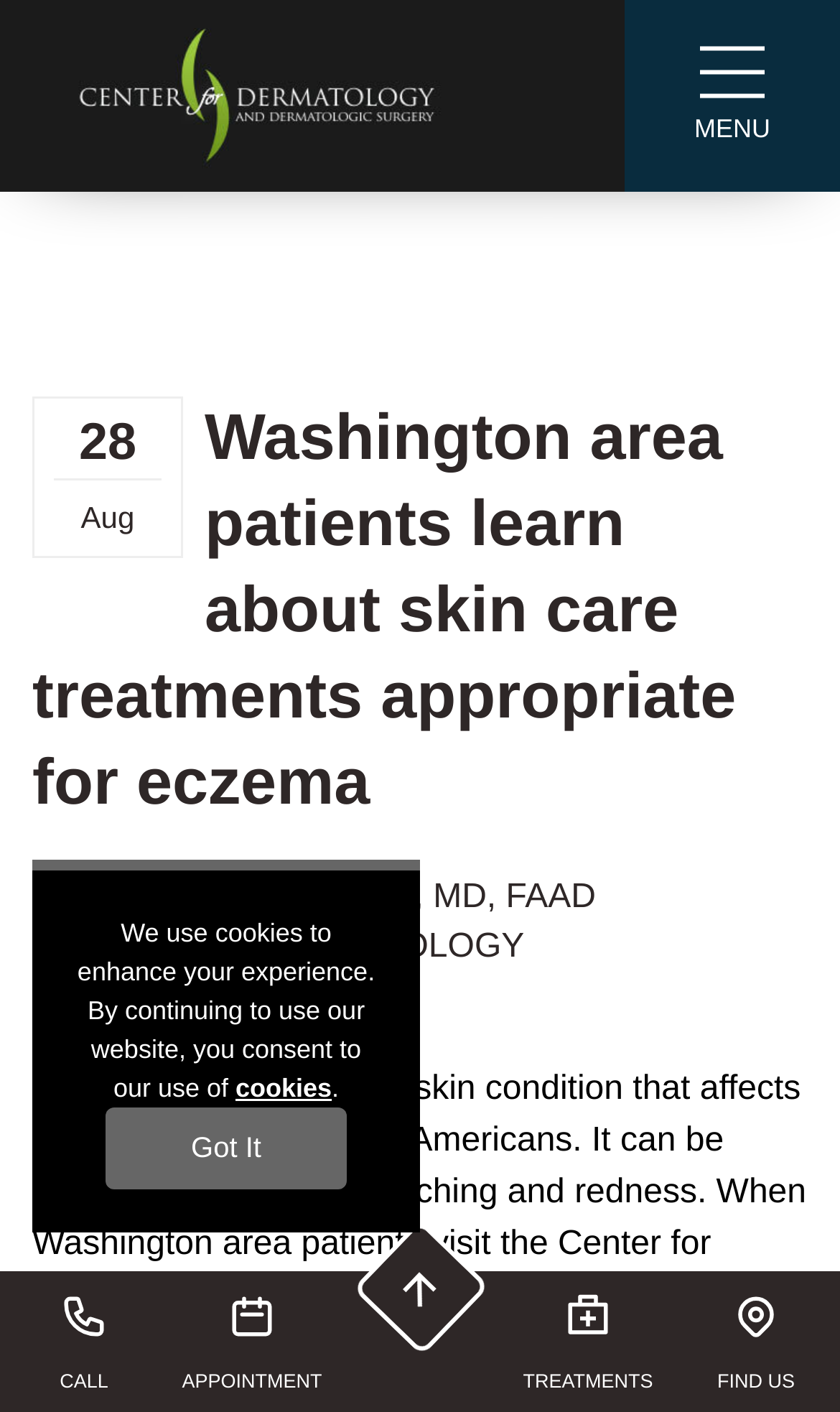Pinpoint the bounding box coordinates for the area that should be clicked to perform the following instruction: "Visit the webpage of Dr. Cheryl Burgess".

[0.038, 0.623, 0.709, 0.649]